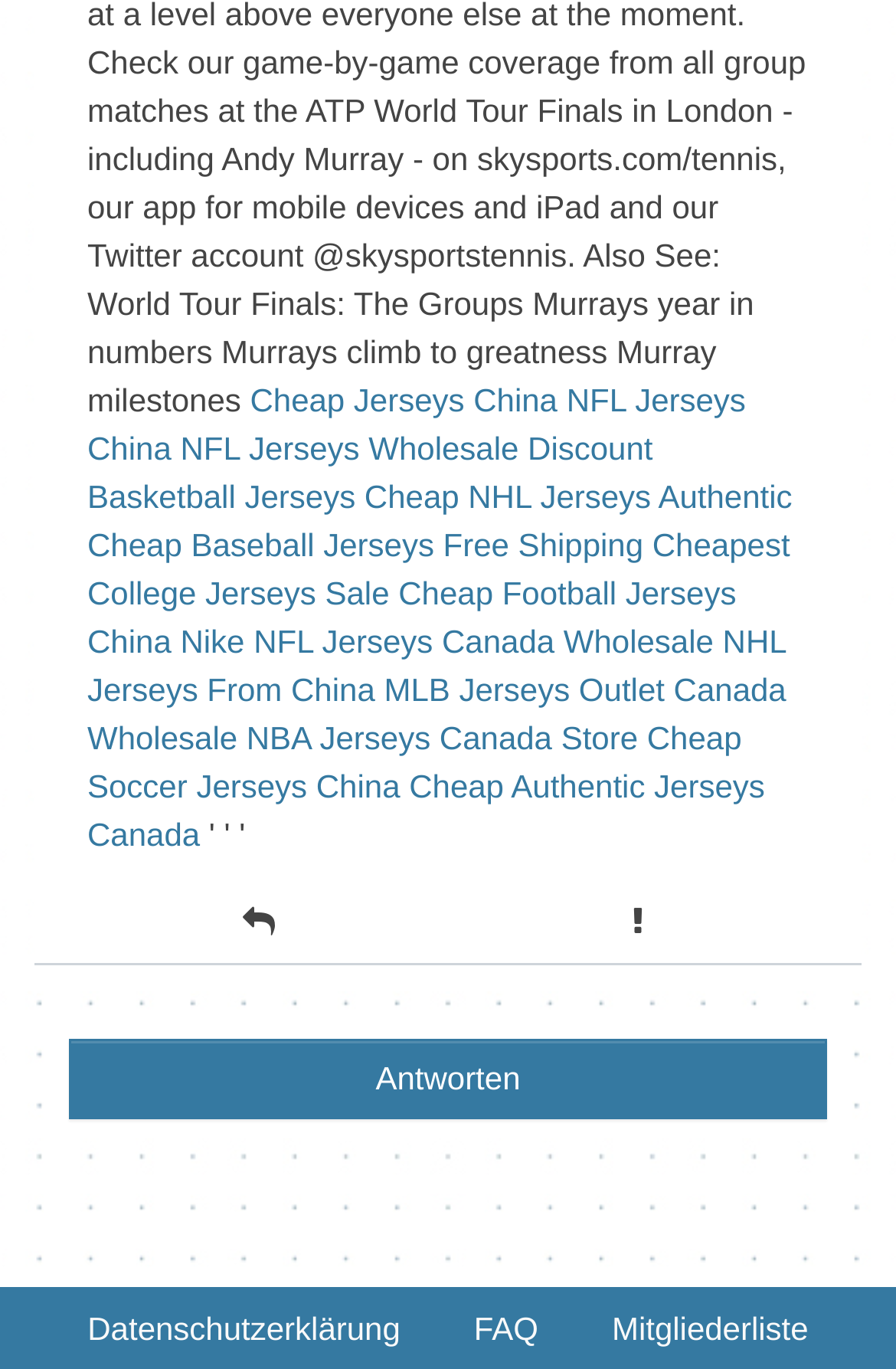Respond to the question below with a concise word or phrase:
How many links are related to Canada?

3